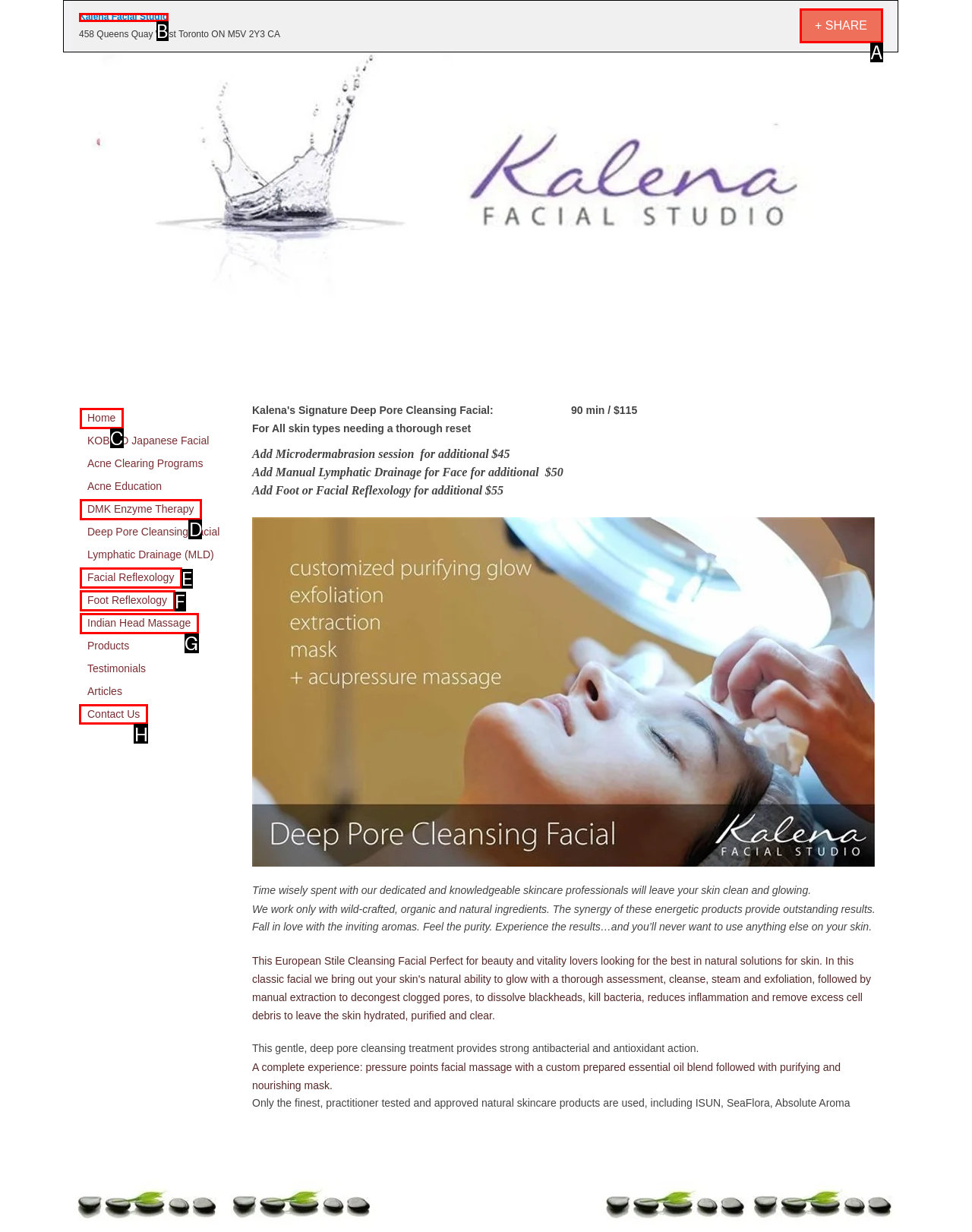Identify the correct UI element to click on to achieve the task: Click on the 'Contact Us' link. Provide the letter of the appropriate element directly from the available choices.

H